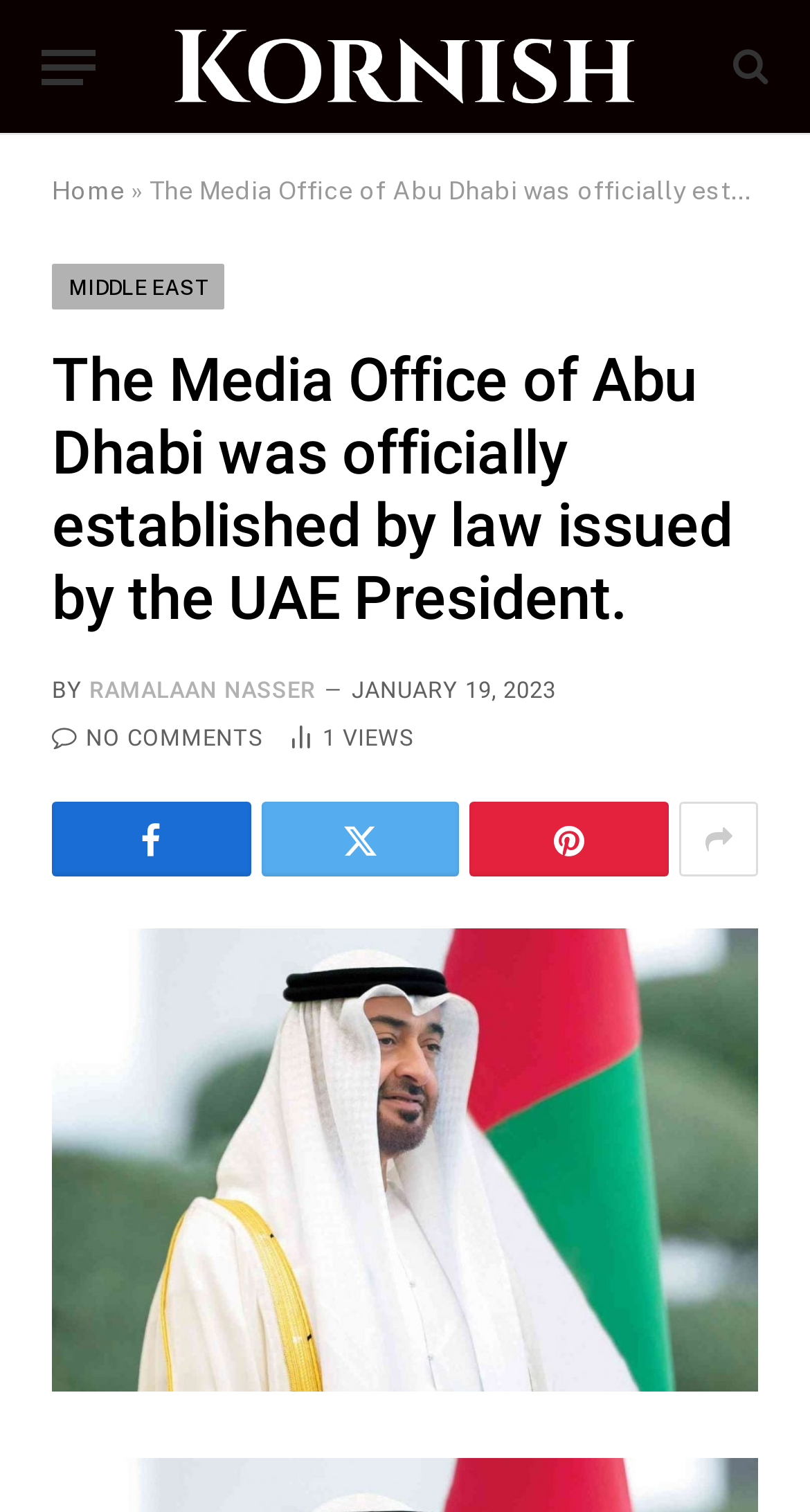Elaborate on the different components and information displayed on the webpage.

The webpage appears to be a news article page. At the top left, there is a button labeled "Menu". Next to it, there is a link to "Kornish" accompanied by an image with the same name. On the top right, there is a link with a search icon. Below the top section, there are navigation links, including "Home" and "MIDDLE EAST".

The main content of the page is a news article with a heading that reads "The Media Office of Abu Dhabi was officially established by law issued by the UAE President." The article is attributed to "RAMALAAN NASSER" and has a timestamp of "JANUARY 19, 2023". Below the article title, there are links to share the article on social media and a counter showing "1 Article Views".

The article itself is accompanied by an image. At the bottom of the page, there are more links, including a read-more link to the same article, and social media sharing icons.